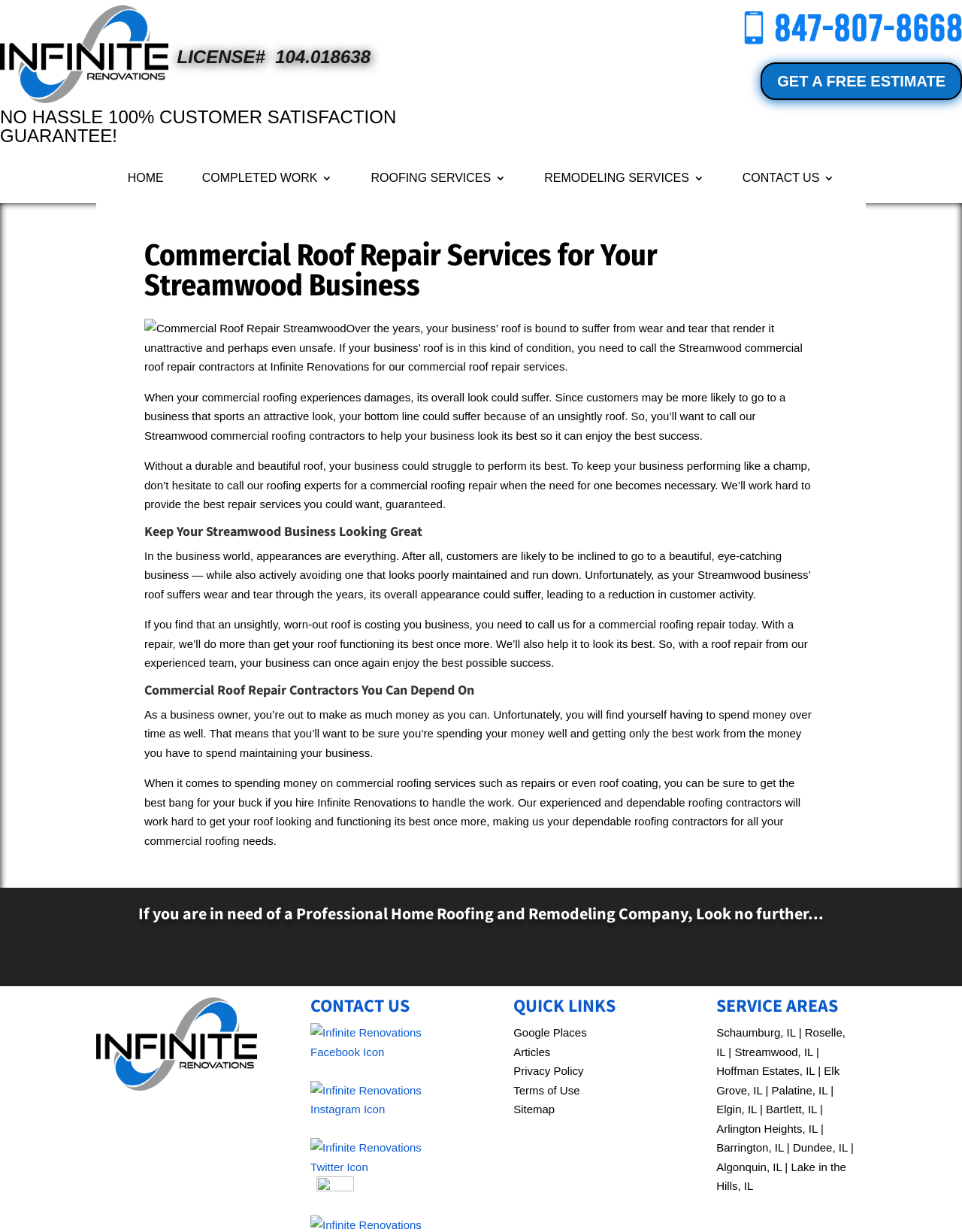Identify the bounding box coordinates of the section that should be clicked to achieve the task described: "Get a free estimate".

[0.791, 0.05, 1.0, 0.081]